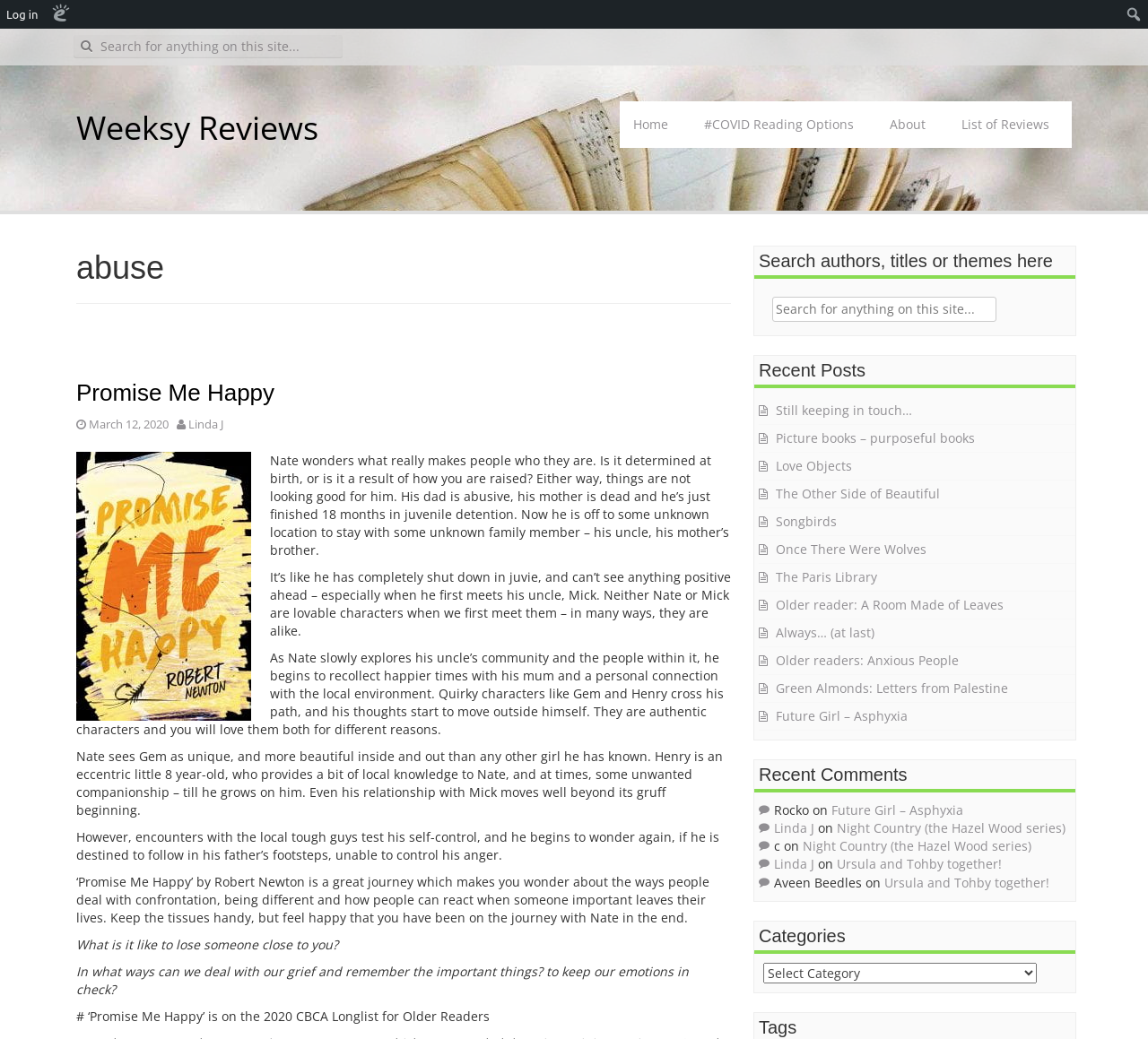Highlight the bounding box coordinates of the element that should be clicked to carry out the following instruction: "Go to the 'Home' page". The coordinates must be given as four float numbers ranging from 0 to 1, i.e., [left, top, right, bottom].

[0.54, 0.097, 0.602, 0.142]